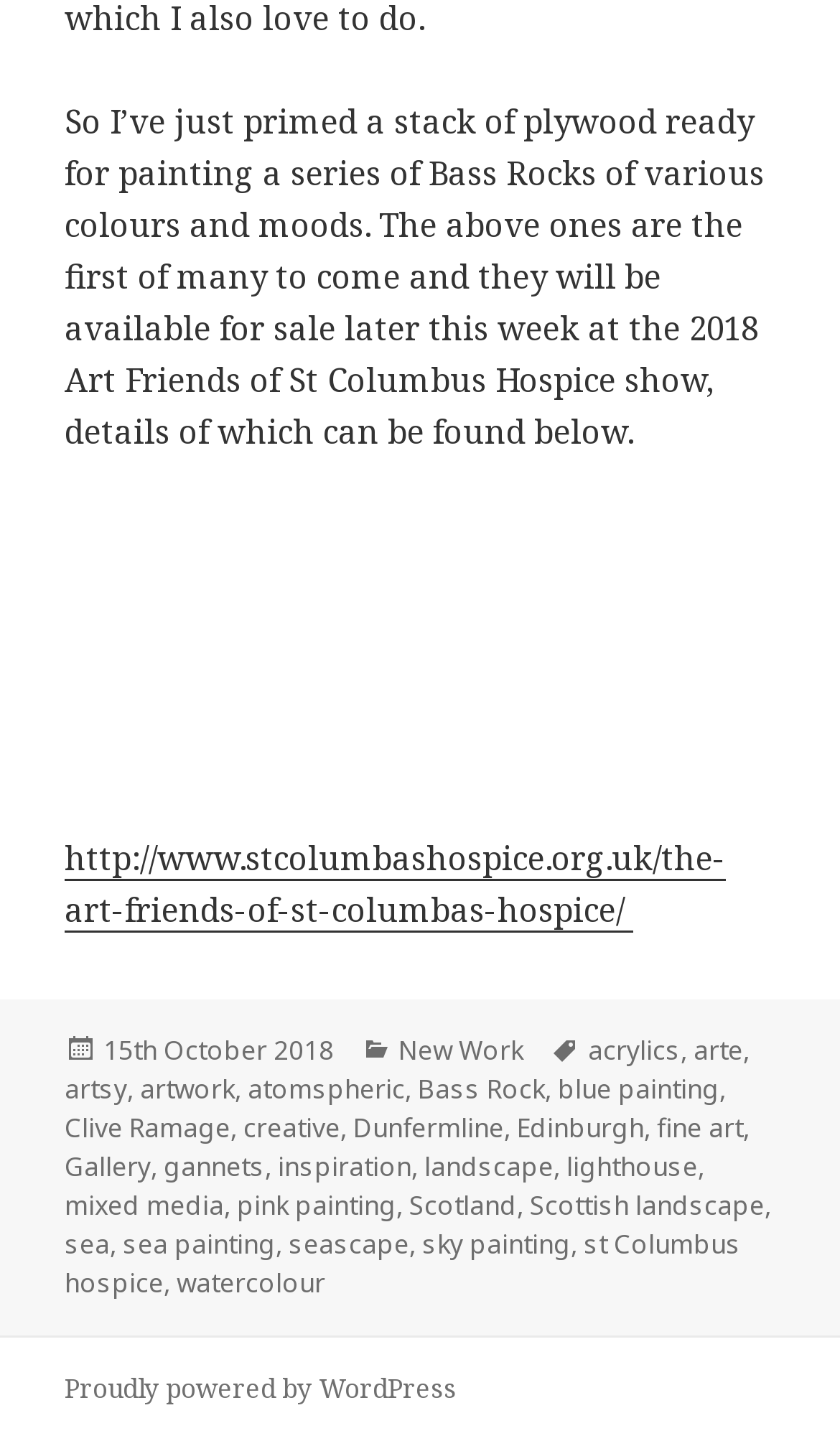Give a one-word or one-phrase response to the question: 
What is the artist preparing to paint?

Bass Rocks